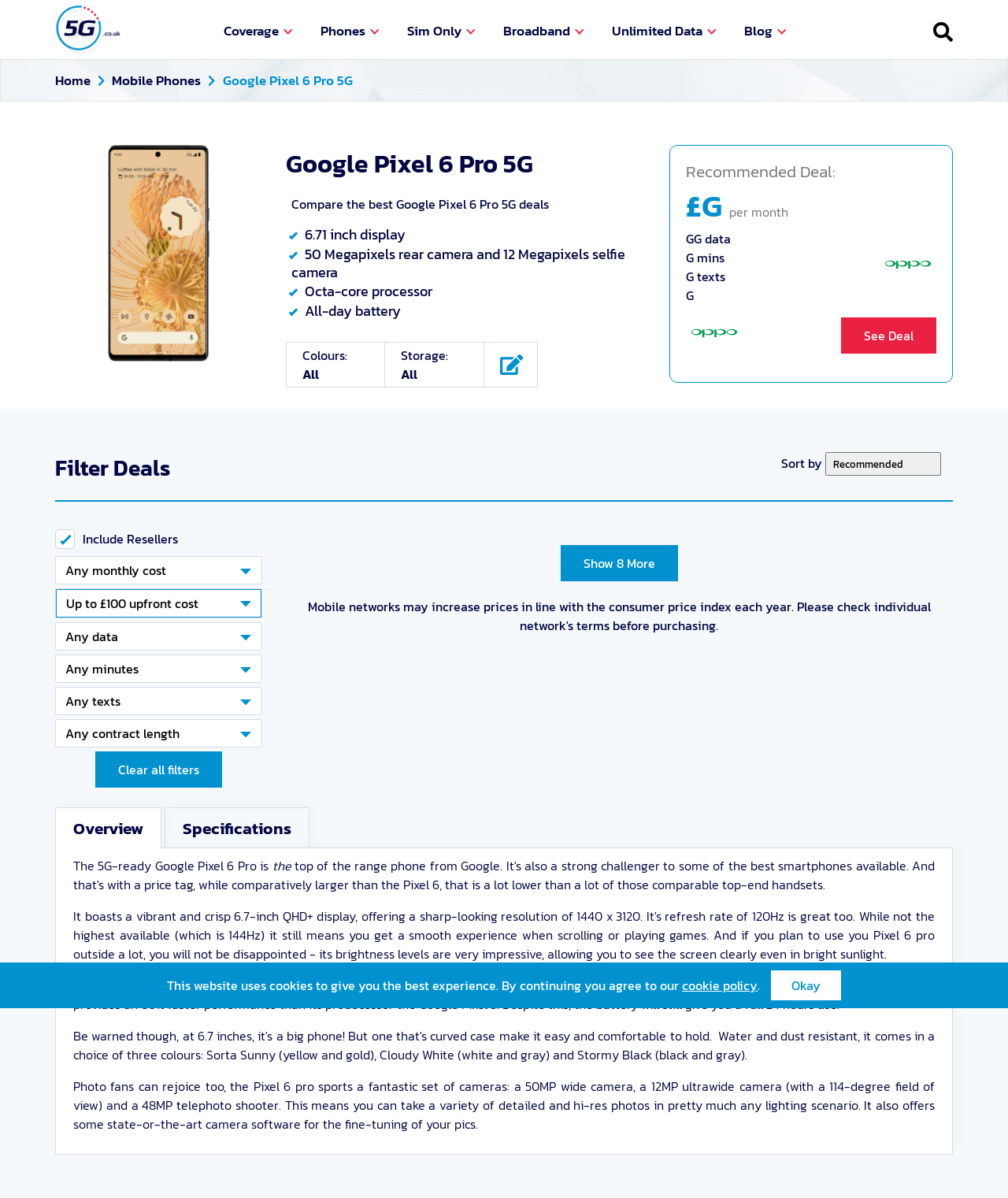Find the bounding box coordinates for the area that must be clicked to perform this action: "Click on the 'Coverage' link".

[0.22, 0.016, 0.29, 0.036]